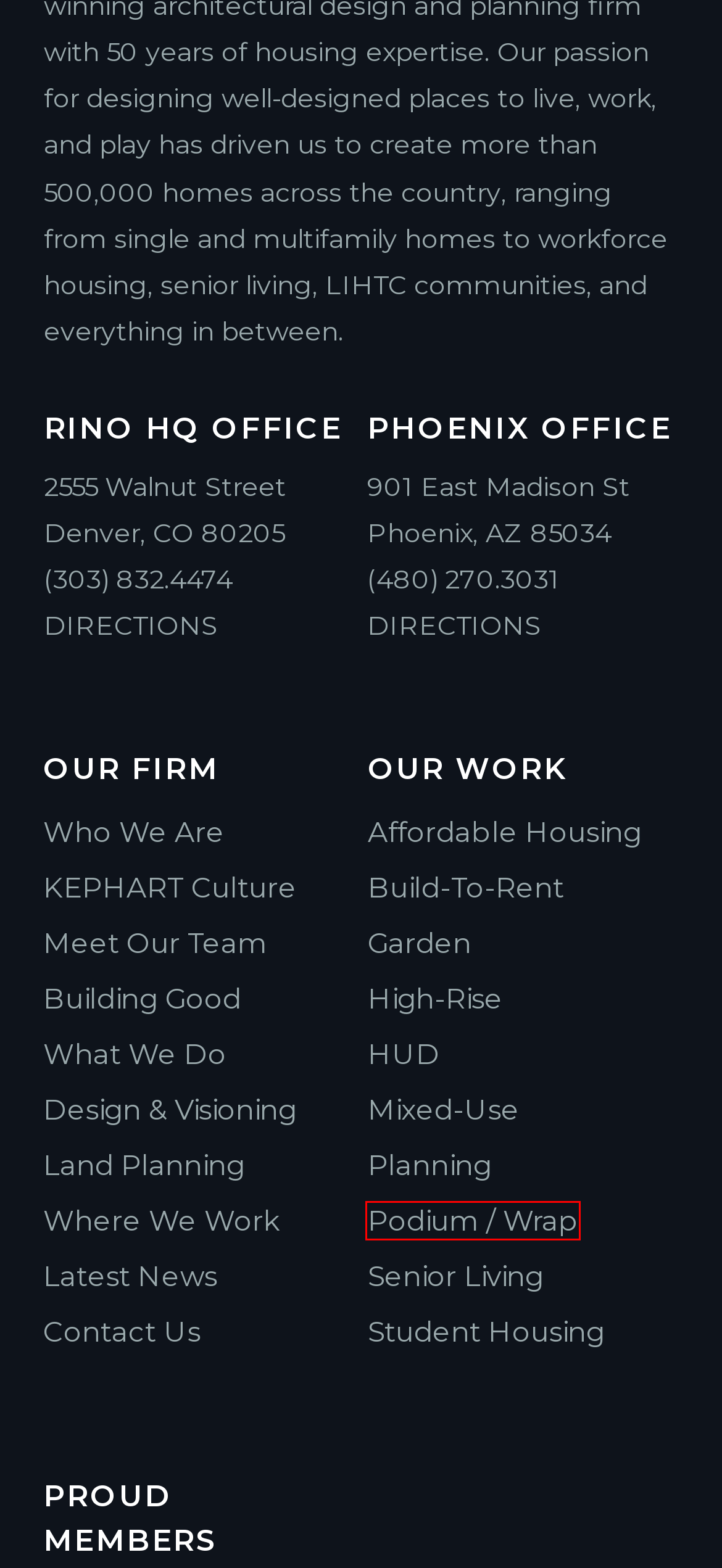You are provided with a screenshot of a webpage highlighting a UI element with a red bounding box. Choose the most suitable webpage description that matches the new page after clicking the element in the bounding box. Here are the candidates:
A. Keep Up with KEPHART – News, Events, Updates, & More – KEPHART
B. Land Planning – KEPHART
C. Where We Work – KEPHART
D. Podium / Wrap Projects by KEPHART – KEPHART
E. Build-to-Rent – KEPHART
F. Project Update: Wyoming Lane – KEPHART
G. 3 Ways to Create Diversity in Build-to-Rent Elevations – KEPHART
H. What We Do – KEPHART Services – KEPHART

D